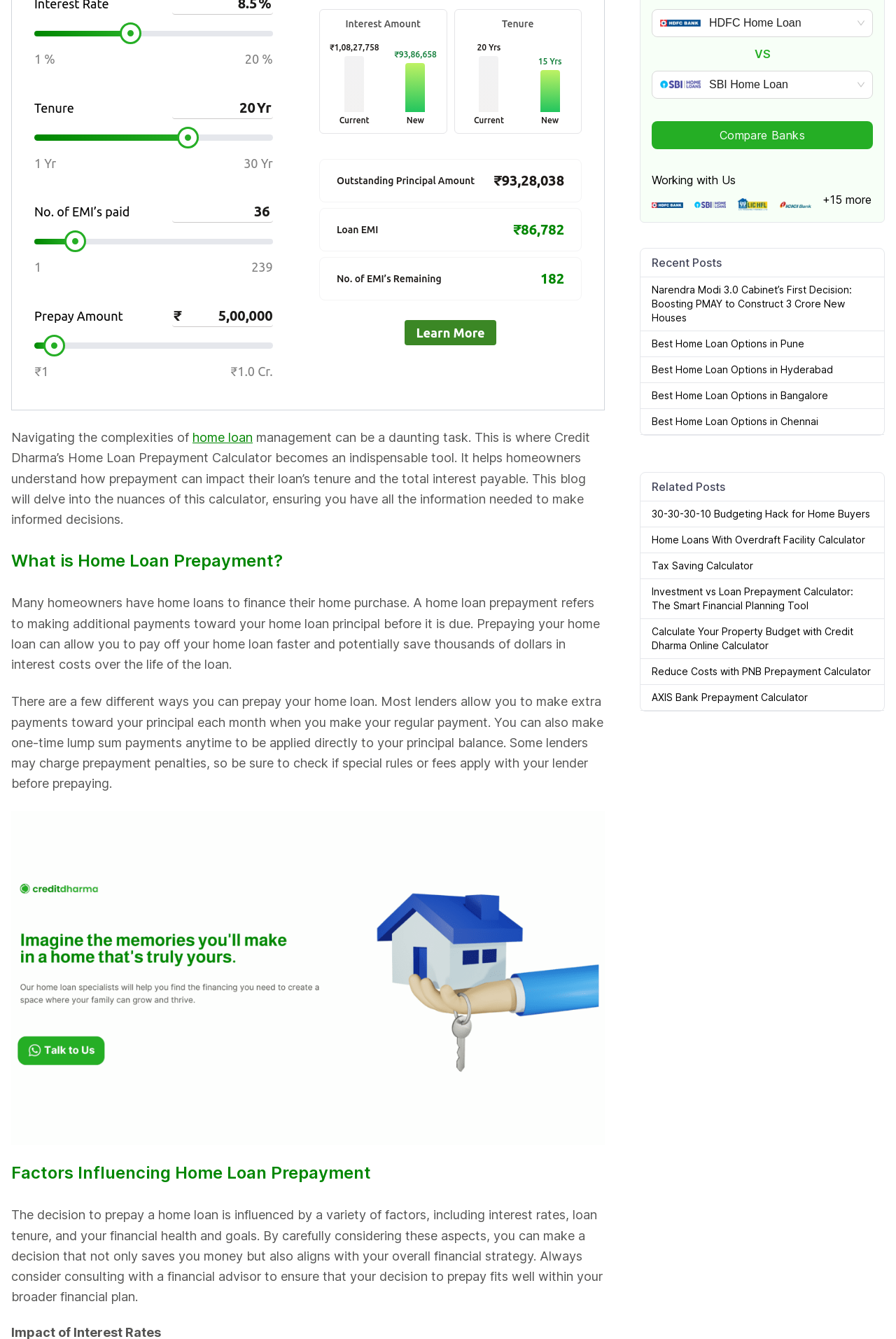Find the bounding box coordinates for the HTML element specified by: "Tax Saving Calculator".

[0.715, 0.413, 0.987, 0.432]